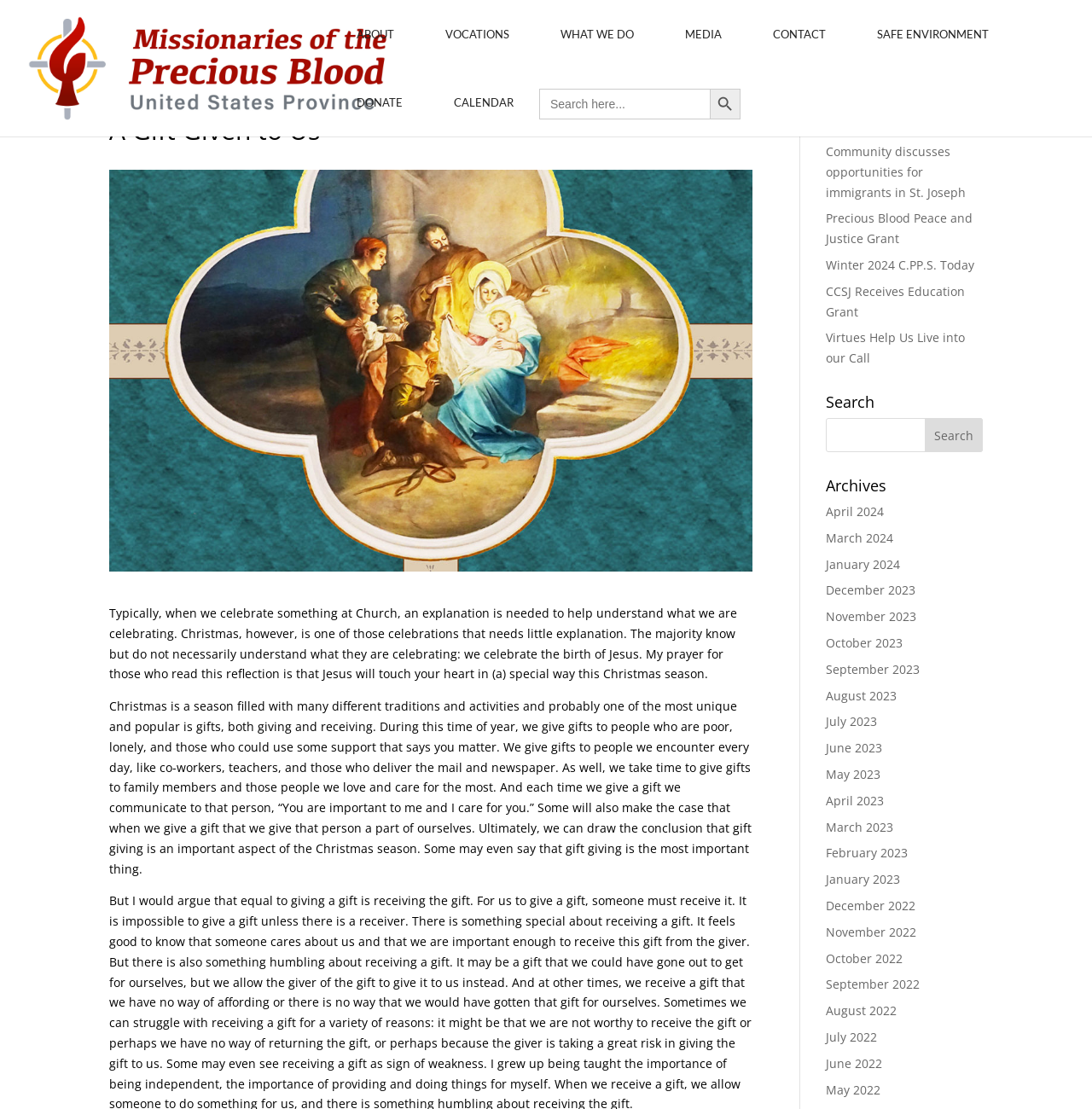Determine the bounding box coordinates of the clickable area required to perform the following instruction: "Read the recent post about Community discusses opportunities for immigrants in St. Joseph". The coordinates should be represented as four float numbers between 0 and 1: [left, top, right, bottom].

[0.756, 0.129, 0.885, 0.18]